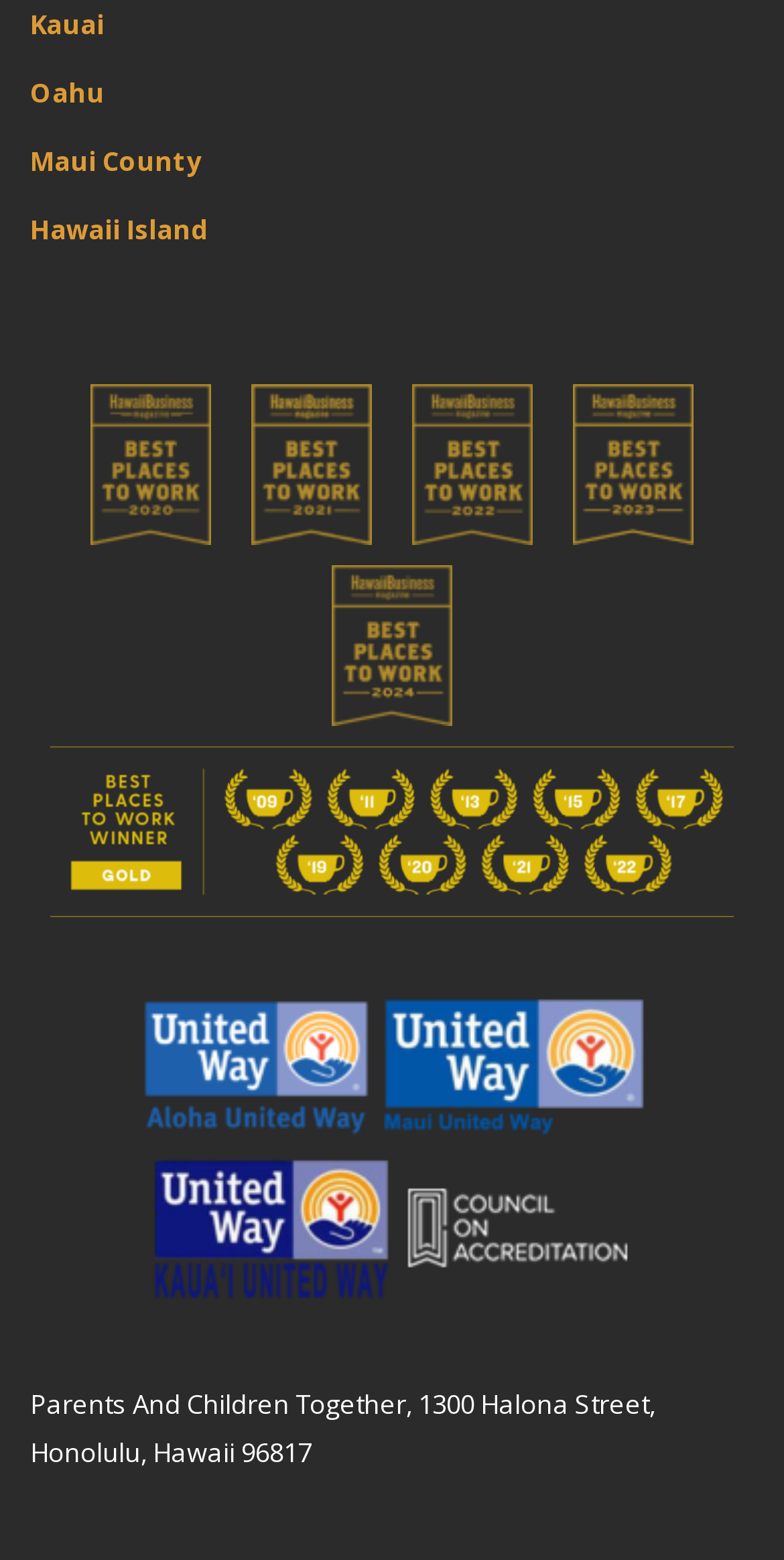What are the names of the islands listed on the webpage?
Please respond to the question thoroughly and include all relevant details.

I found the names of the islands in the link elements with the text 'Kauai', 'Oahu', 'Maui County', and 'Hawaii Island'.